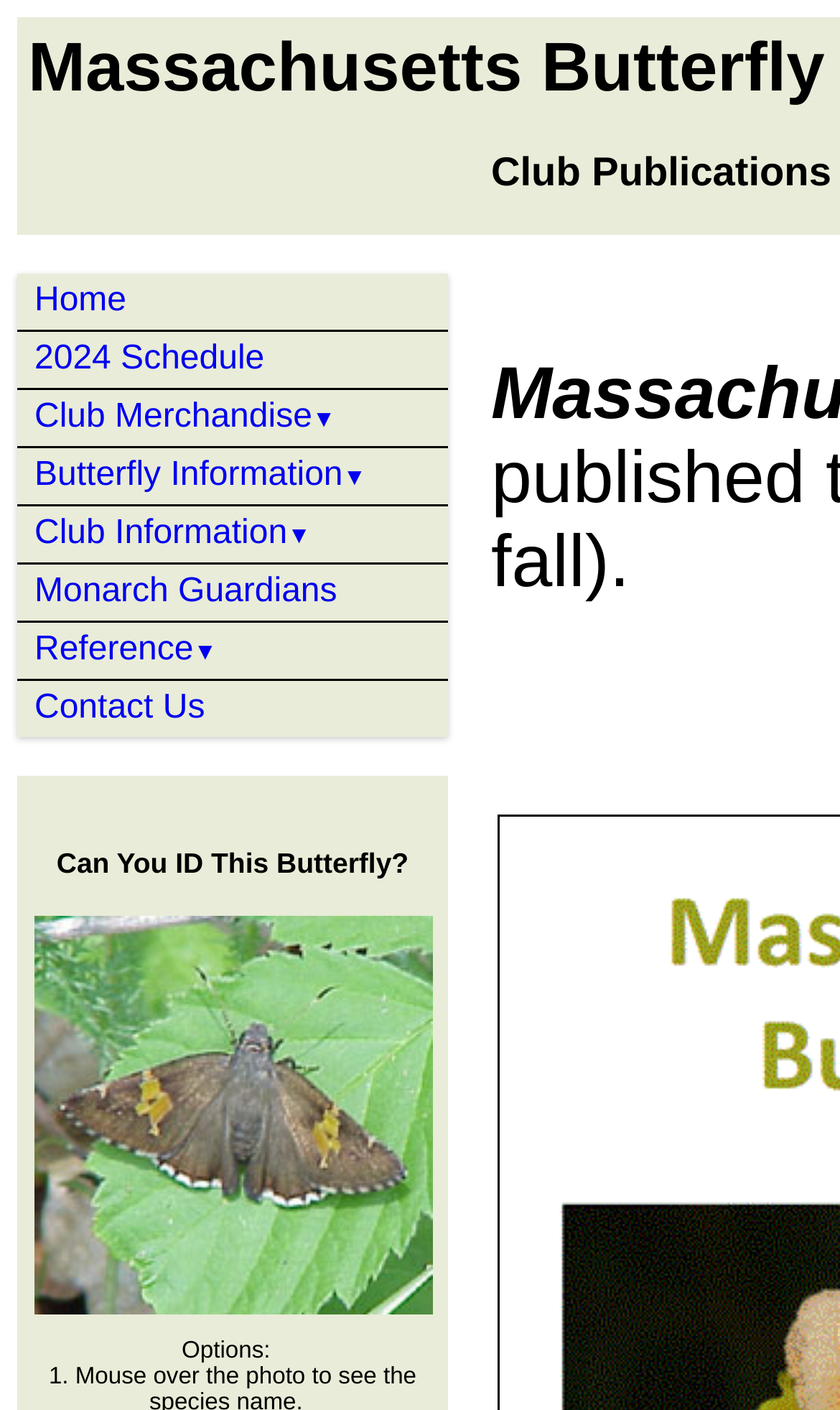Find the bounding box coordinates of the element's region that should be clicked in order to follow the given instruction: "Purchase Club Merchandise". The coordinates should consist of four float numbers between 0 and 1, i.e., [left, top, right, bottom].

[0.021, 0.283, 0.4, 0.311]